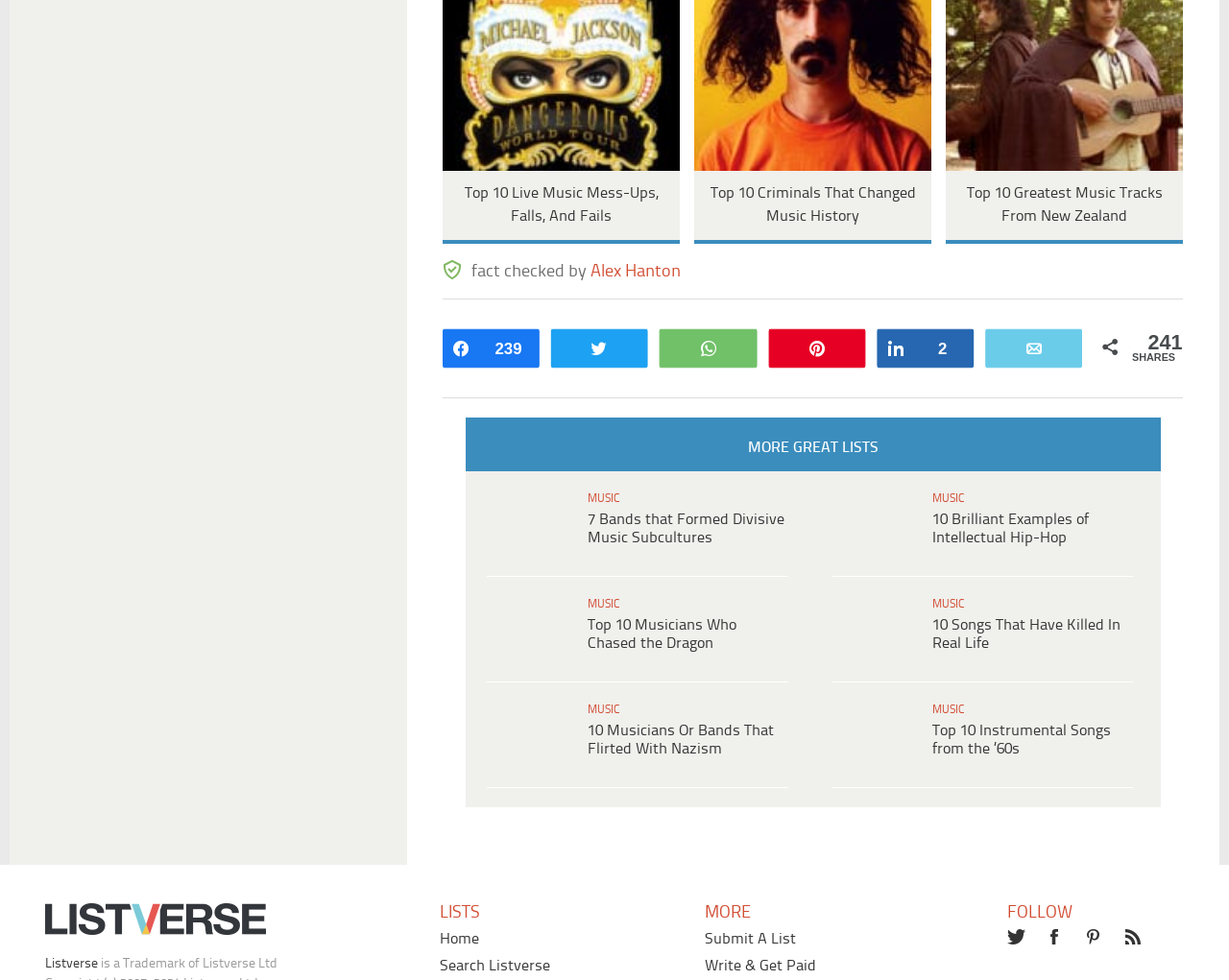Extract the bounding box for the UI element that matches this description: "Search Listverse".

[0.387, 0.978, 0.477, 0.995]